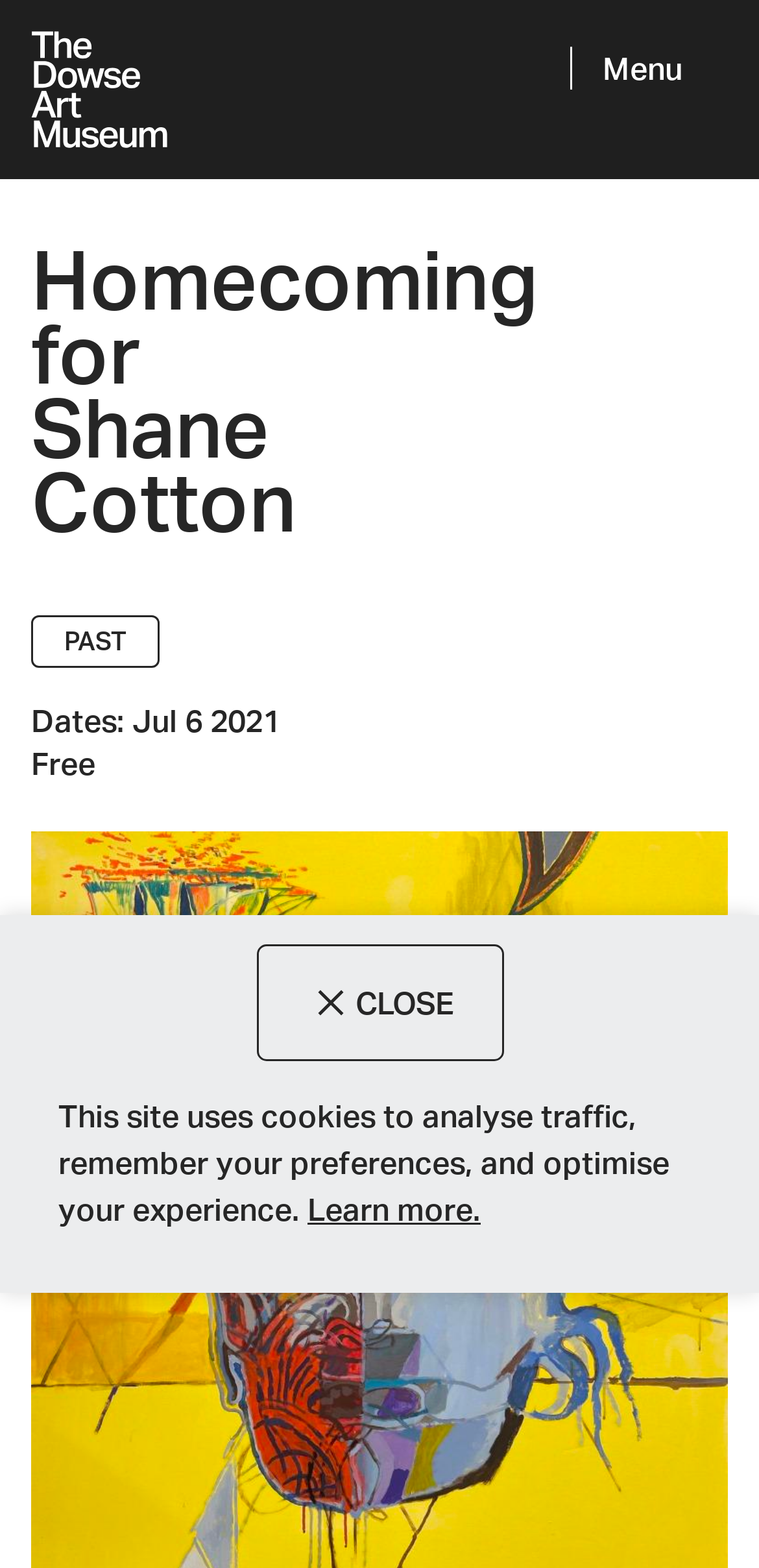Provide a brief response to the question using a single word or phrase: 
What is the purpose of the cookies on this site?

Analyse traffic, remember preferences, and optimise experience